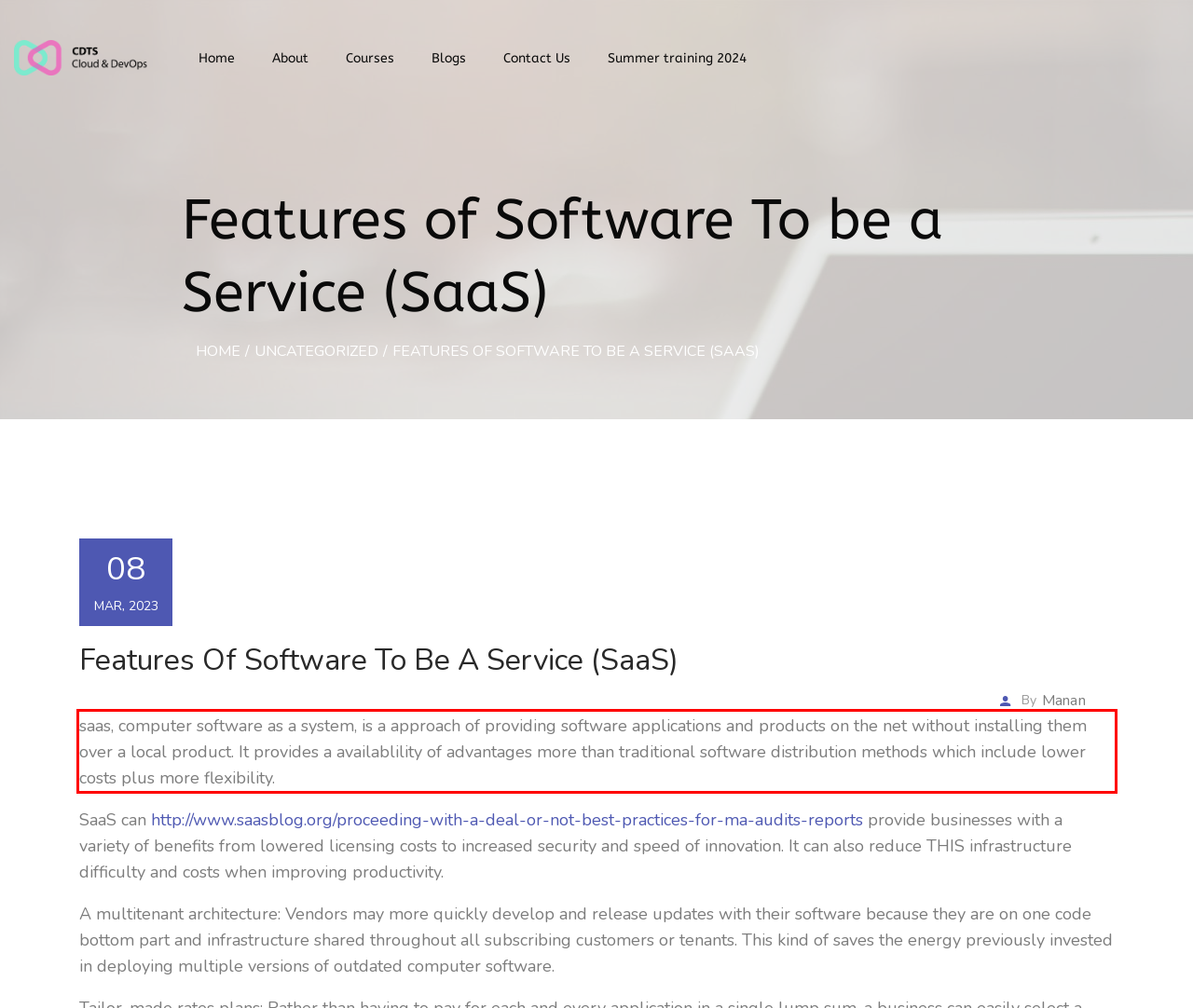Identify and extract the text within the red rectangle in the screenshot of the webpage.

saas, computer software as a system, is a approach of providing software applications and products on the net without installing them over a local product. It provides a availablility of advantages more than traditional software distribution methods which include lower costs plus more flexibility.